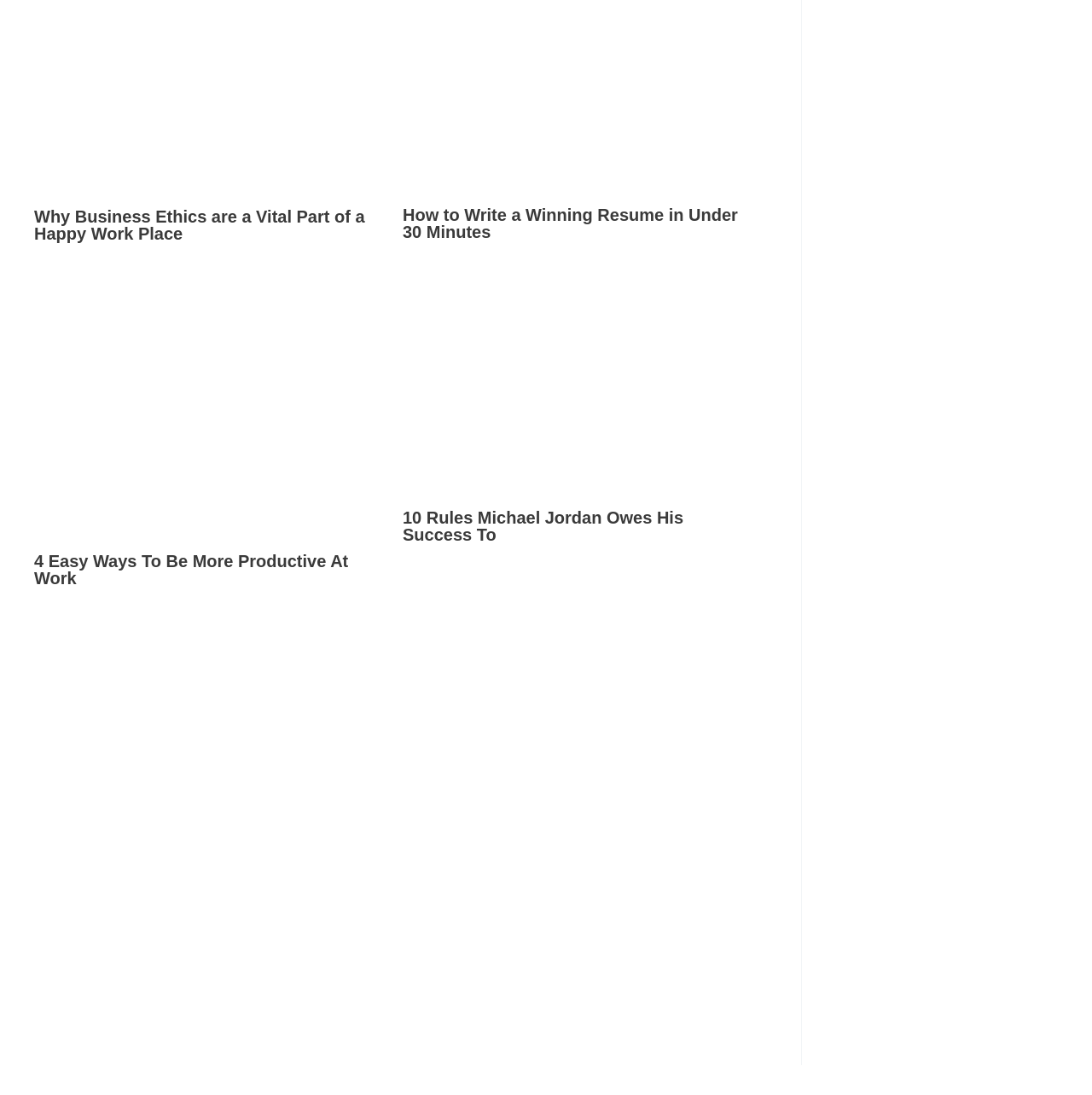Give a concise answer using one word or a phrase to the following question:
What is the topic of the first article?

Productivity